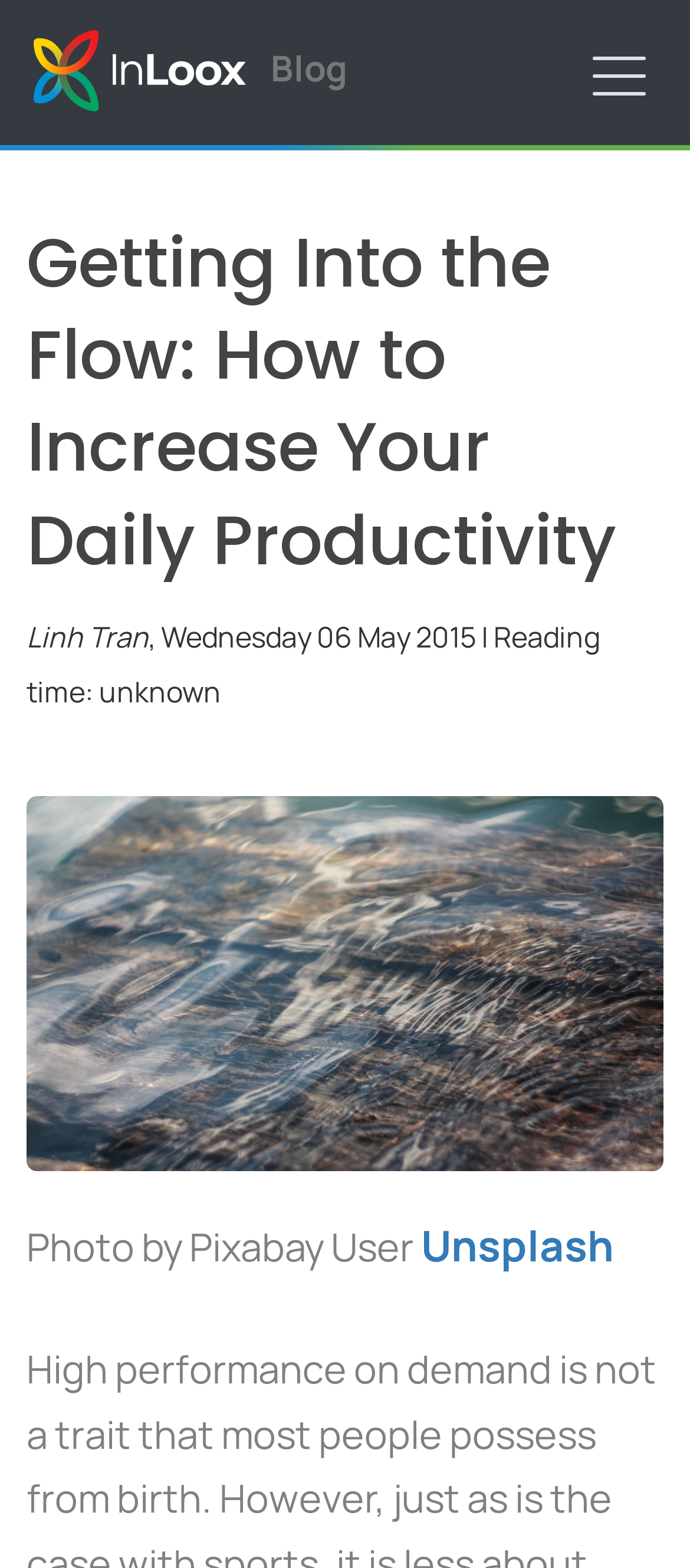Give the bounding box coordinates for the element described by: "title="Navigation"".

[0.821, 0.017, 0.962, 0.091]